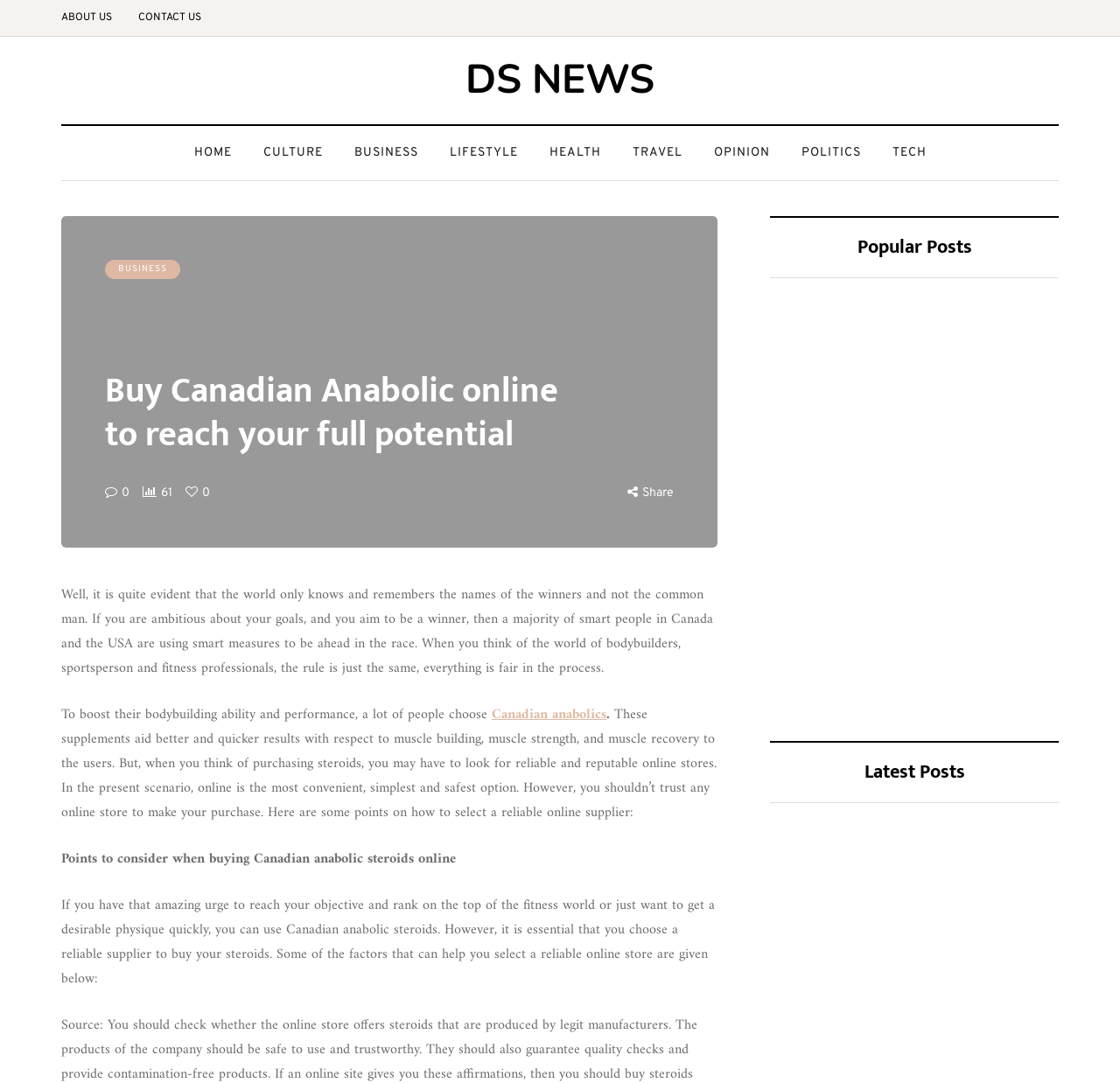Highlight the bounding box coordinates of the region I should click on to meet the following instruction: "Click on HOME".

[0.159, 0.132, 0.221, 0.15]